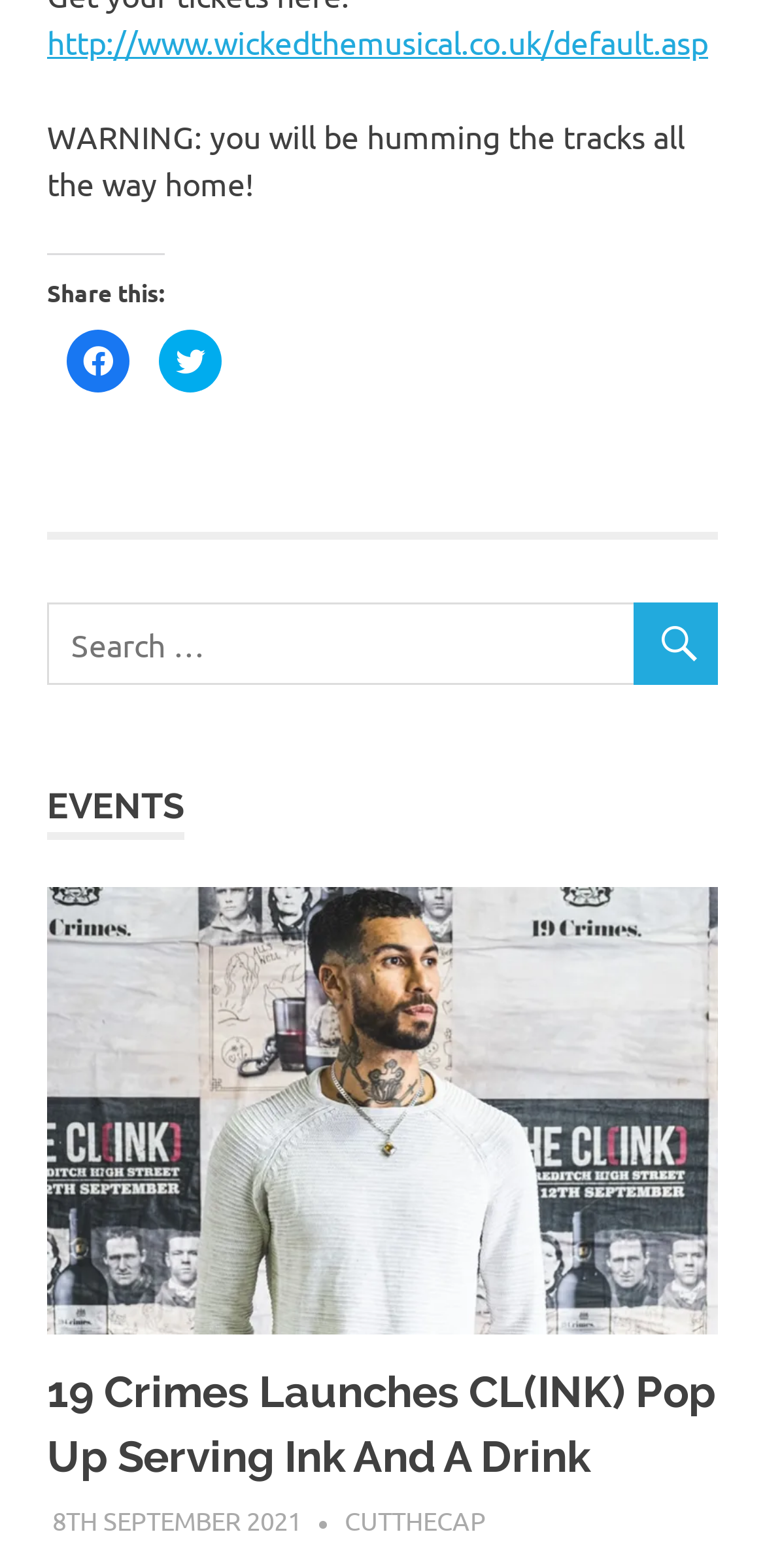What is the category of the event on September 8th, 2021?
Provide an in-depth answer to the question, covering all aspects.

The event on September 8th, 2021 is categorized under 'EVENTS' section, which is a heading on the webpage, and it is likely related to the musical or show.